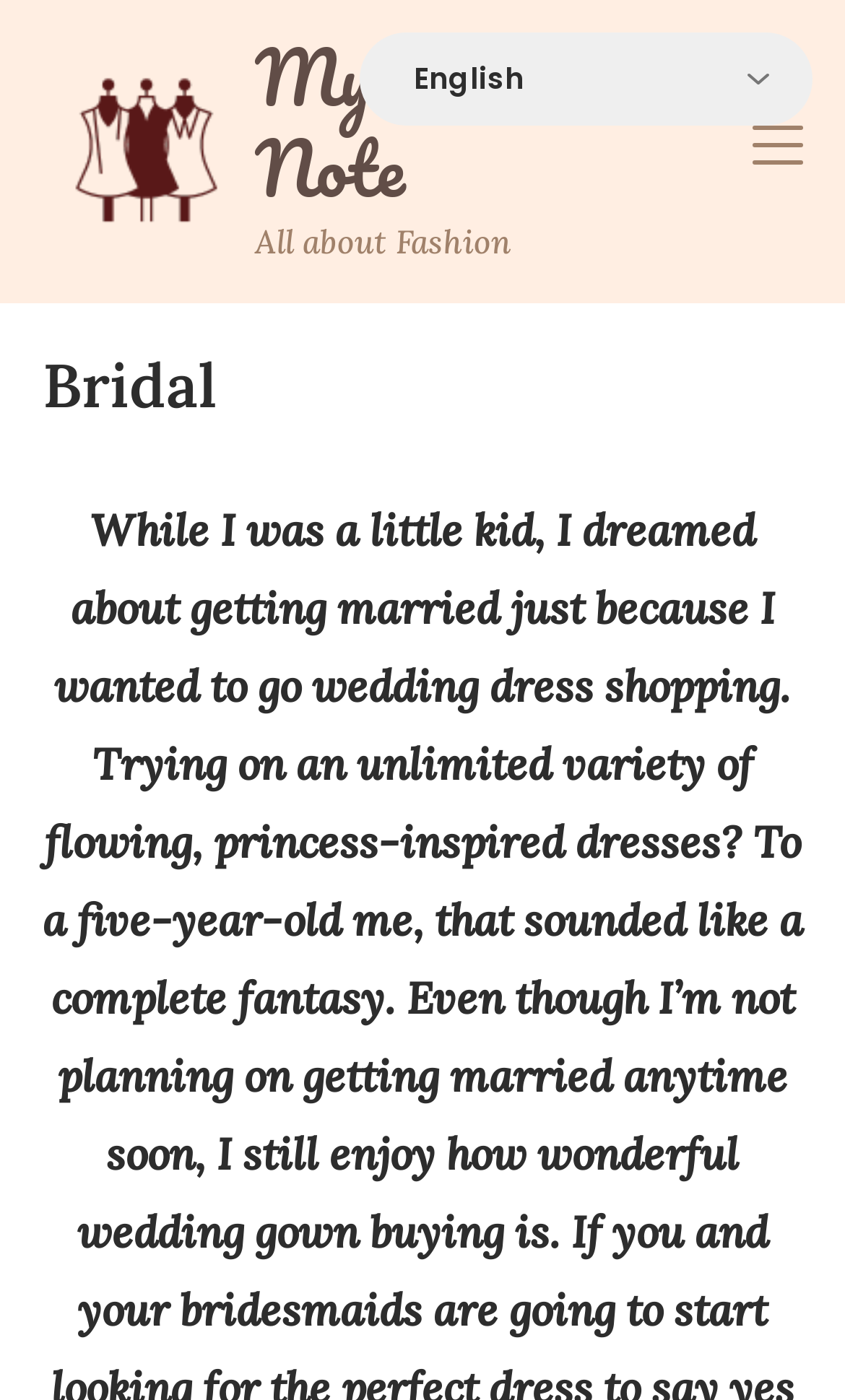Calculate the bounding box coordinates for the UI element based on the following description: "parent_node: My Fashion Note". Ensure the coordinates are four float numbers between 0 and 1, i.e., [left, top, right, bottom].

[0.05, 0.036, 0.302, 0.181]